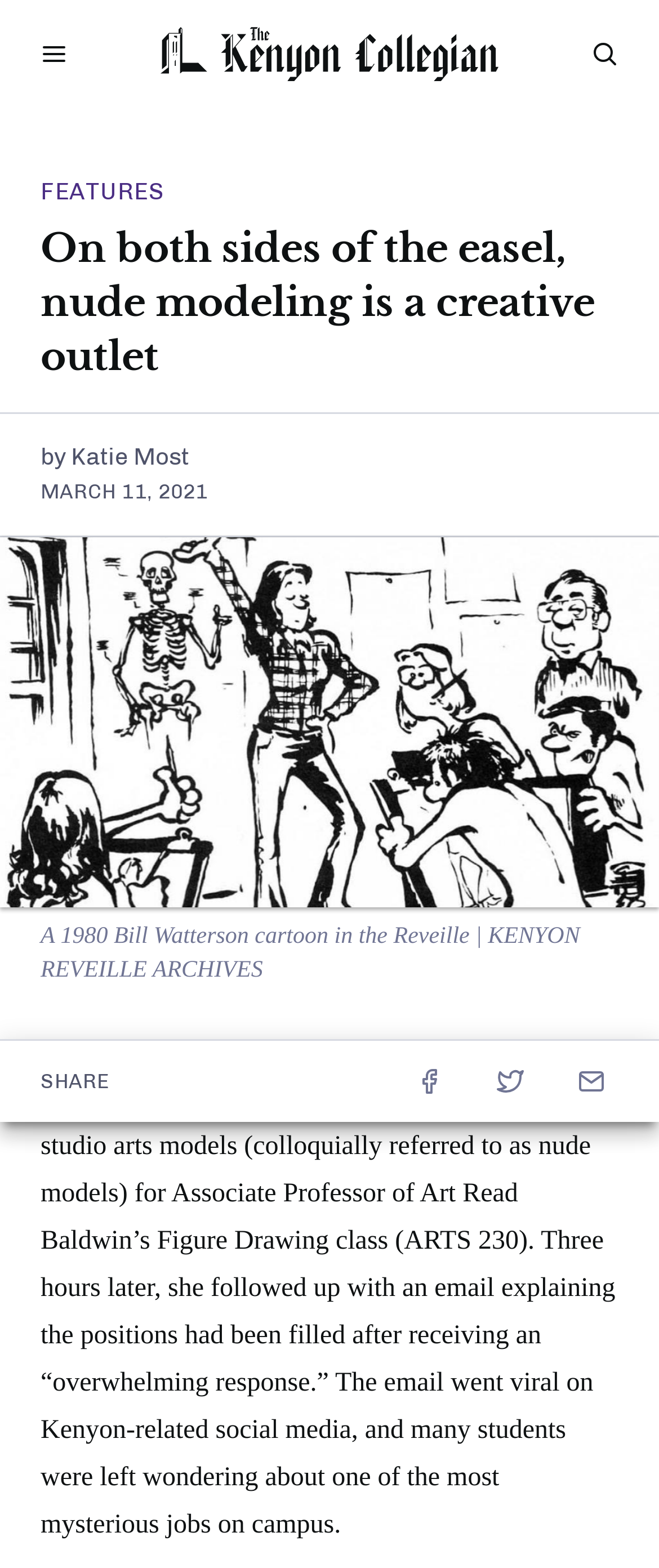Analyze the image and deliver a detailed answer to the question: What is the topic of the article?

I found the topic of the article by reading the title and the first few sentences of the article. The title 'On both sides of the easel, nude modeling is a creative outlet' and the text 'Studio Art Administrative Assistant Lisa Dilts sent an email to the student body in search of studio arts models (colloquially referred to as nude models)' suggest that the article is about nude modeling.